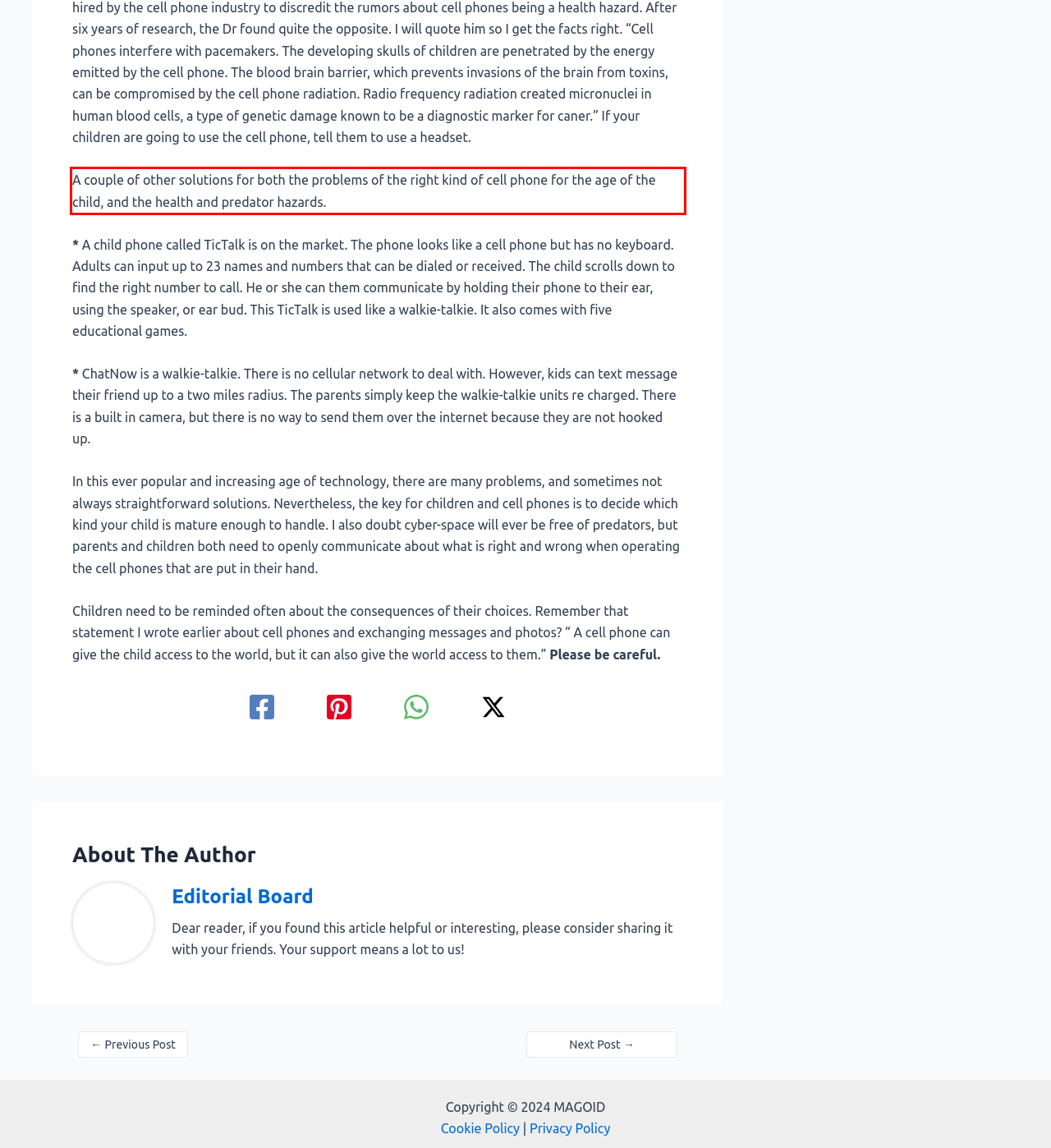Please identify and extract the text content from the UI element encased in a red bounding box on the provided webpage screenshot.

A couple of other solutions for both the problems of the right kind of cell phone for the age of the child, and the health and predator hazards.